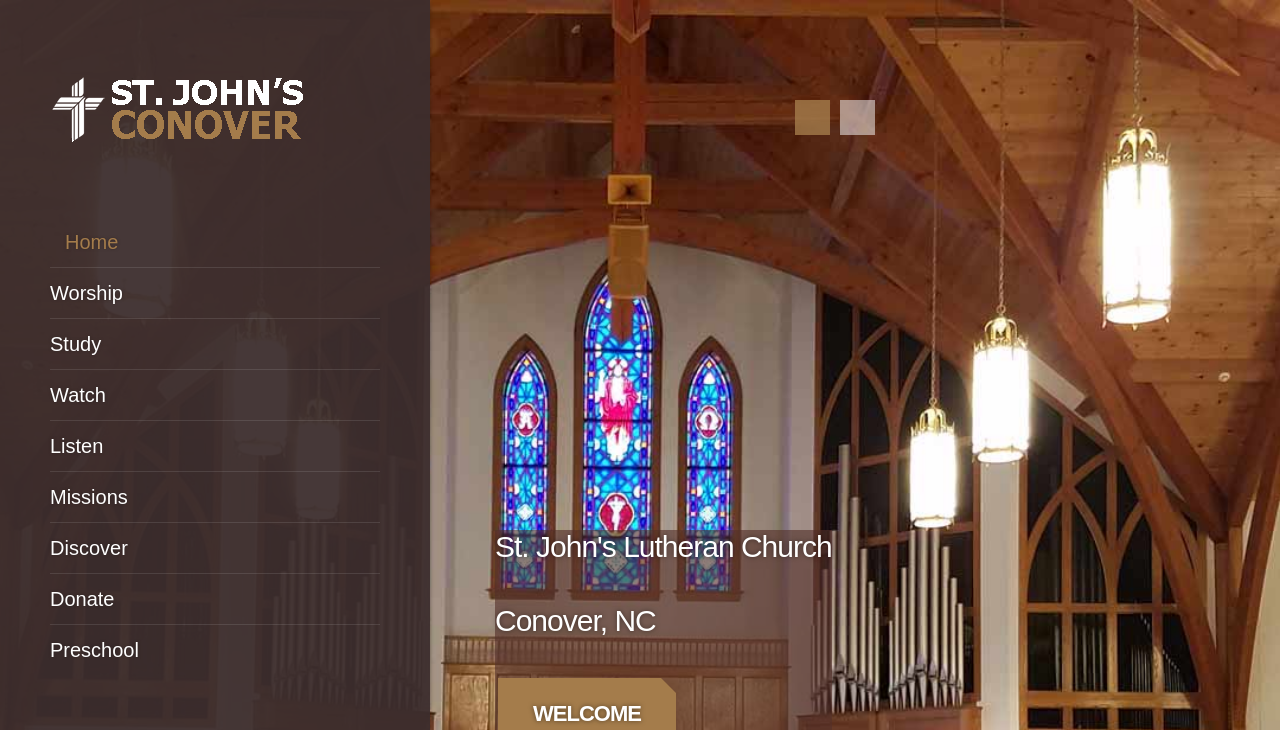Using the details in the image, give a detailed response to the question below:
What is the location of the church?

The location of the church can be found in the middle of the webpage, where it is written as 'Conover, NC' in a static text element.